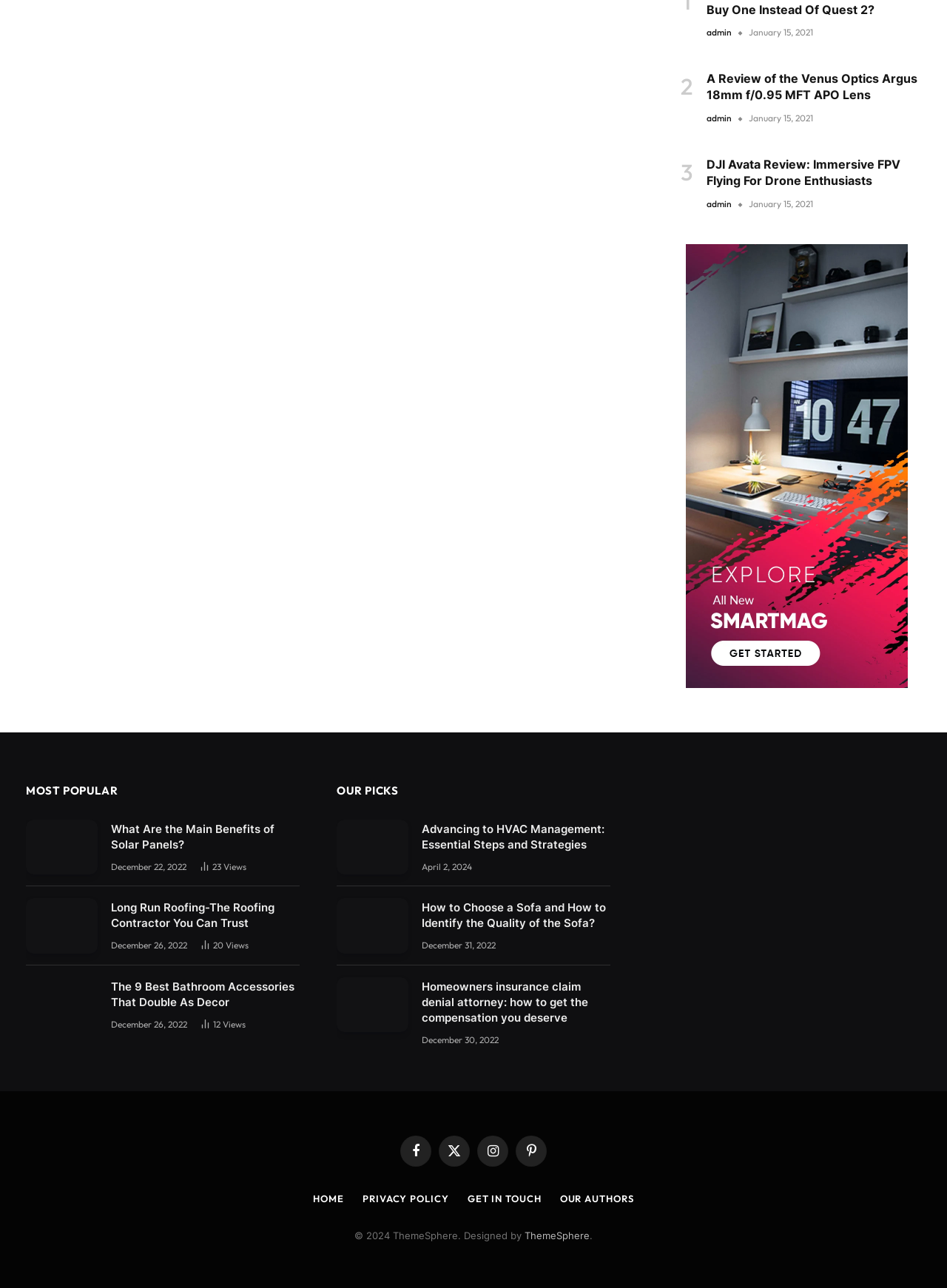Find the bounding box coordinates for the area you need to click to carry out the instruction: "View the 'MOST POPULAR' section". The coordinates should be four float numbers between 0 and 1, indicated as [left, top, right, bottom].

[0.027, 0.609, 0.124, 0.619]